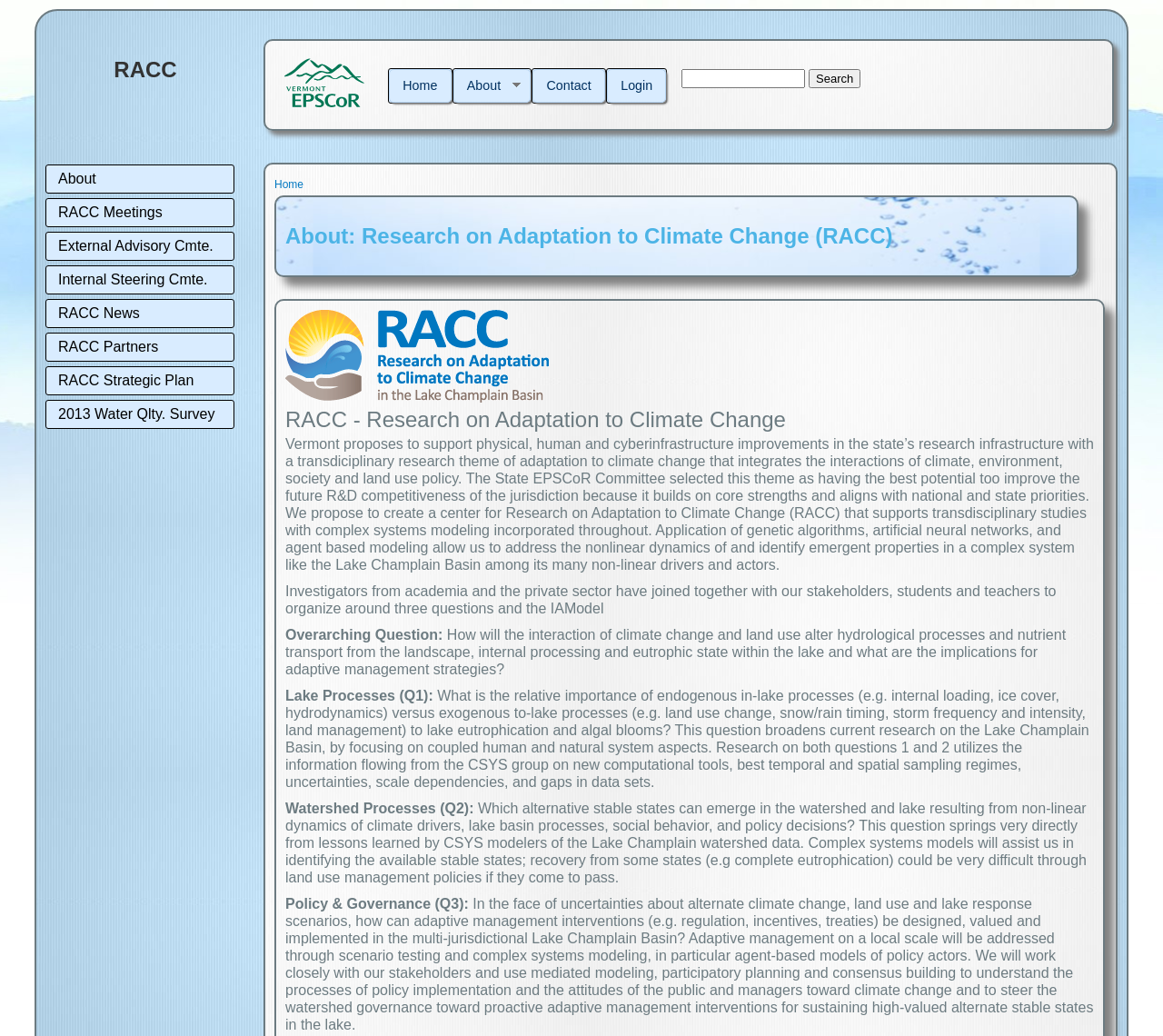Identify the bounding box coordinates of the clickable region required to complete the instruction: "Search for something". The coordinates should be given as four float numbers within the range of 0 and 1, i.e., [left, top, right, bottom].

[0.586, 0.066, 0.693, 0.085]